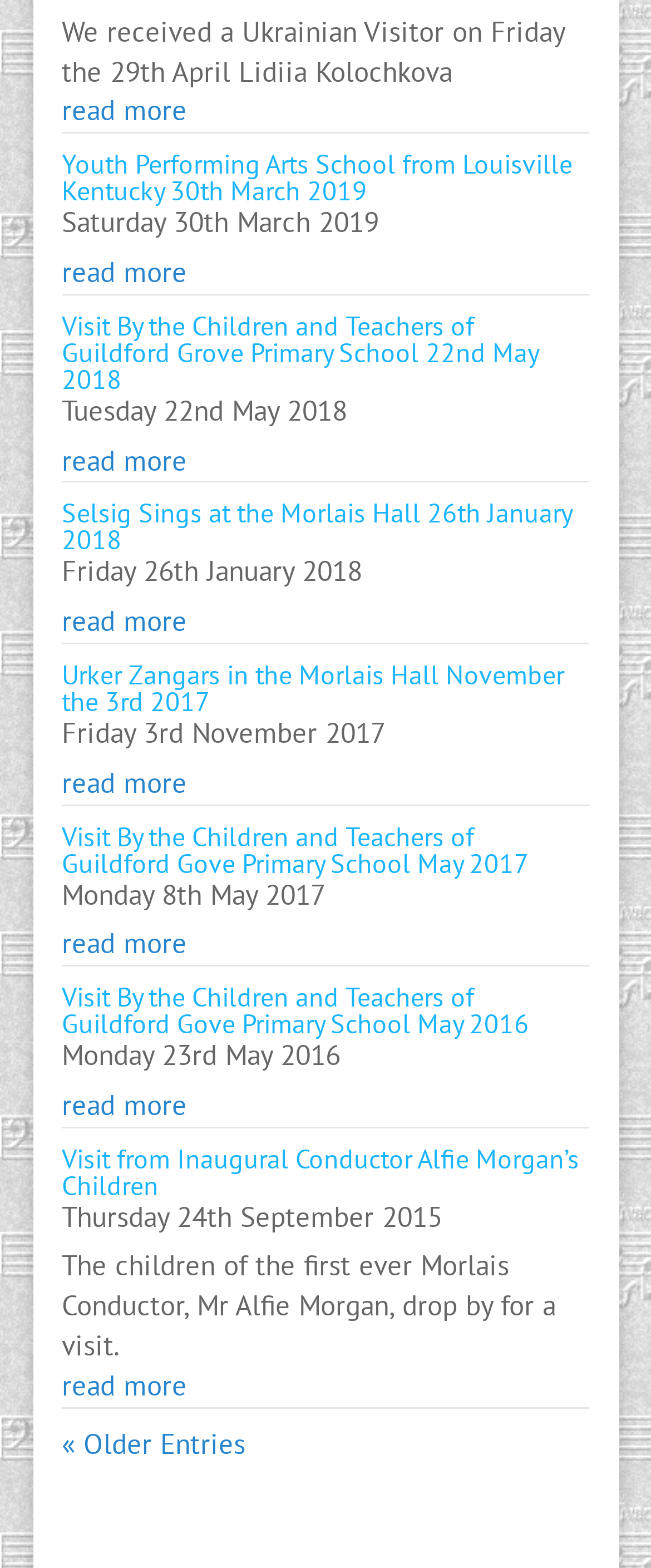Give a one-word or short phrase answer to the question: 
How many articles are on this webpage?

6